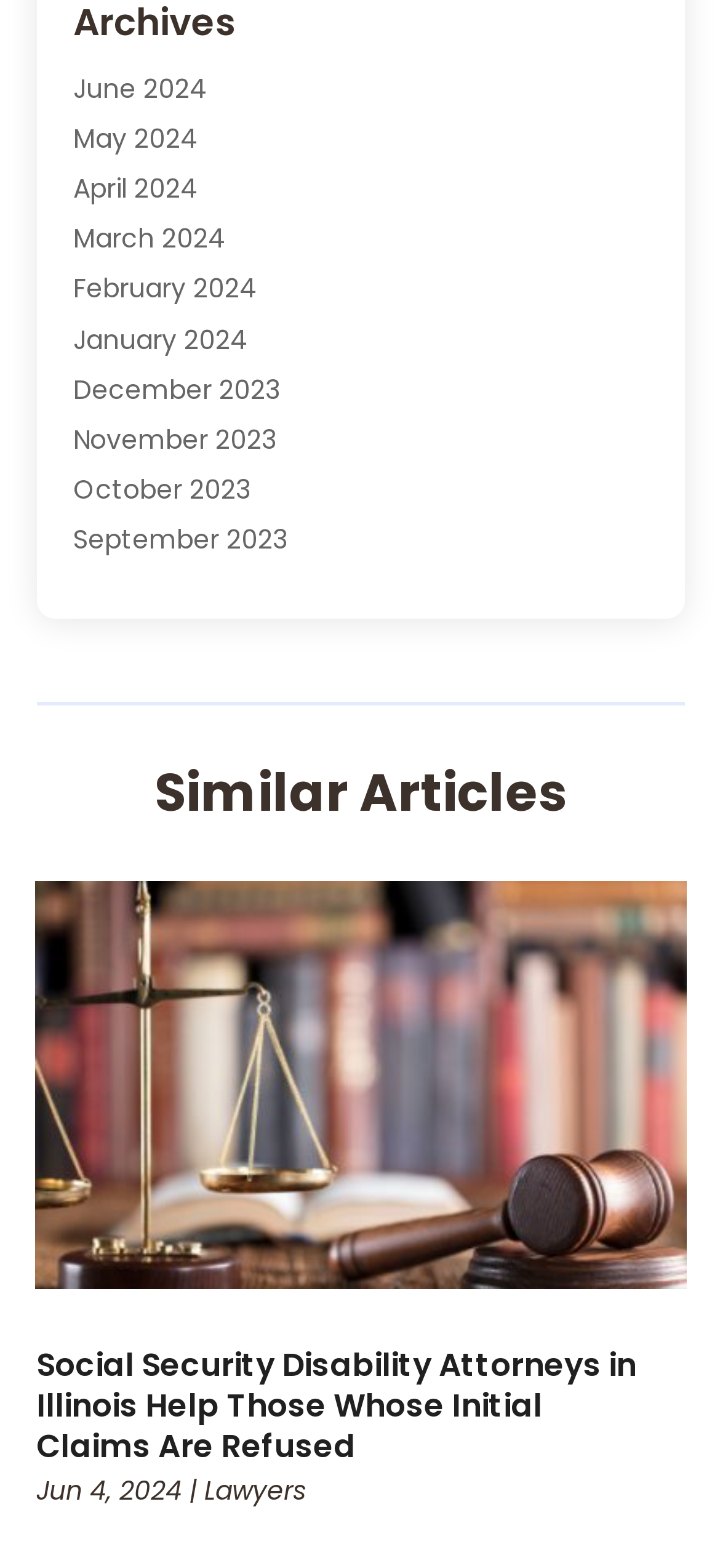Provide a one-word or brief phrase answer to the question:
How many links are there on the webpage?

43